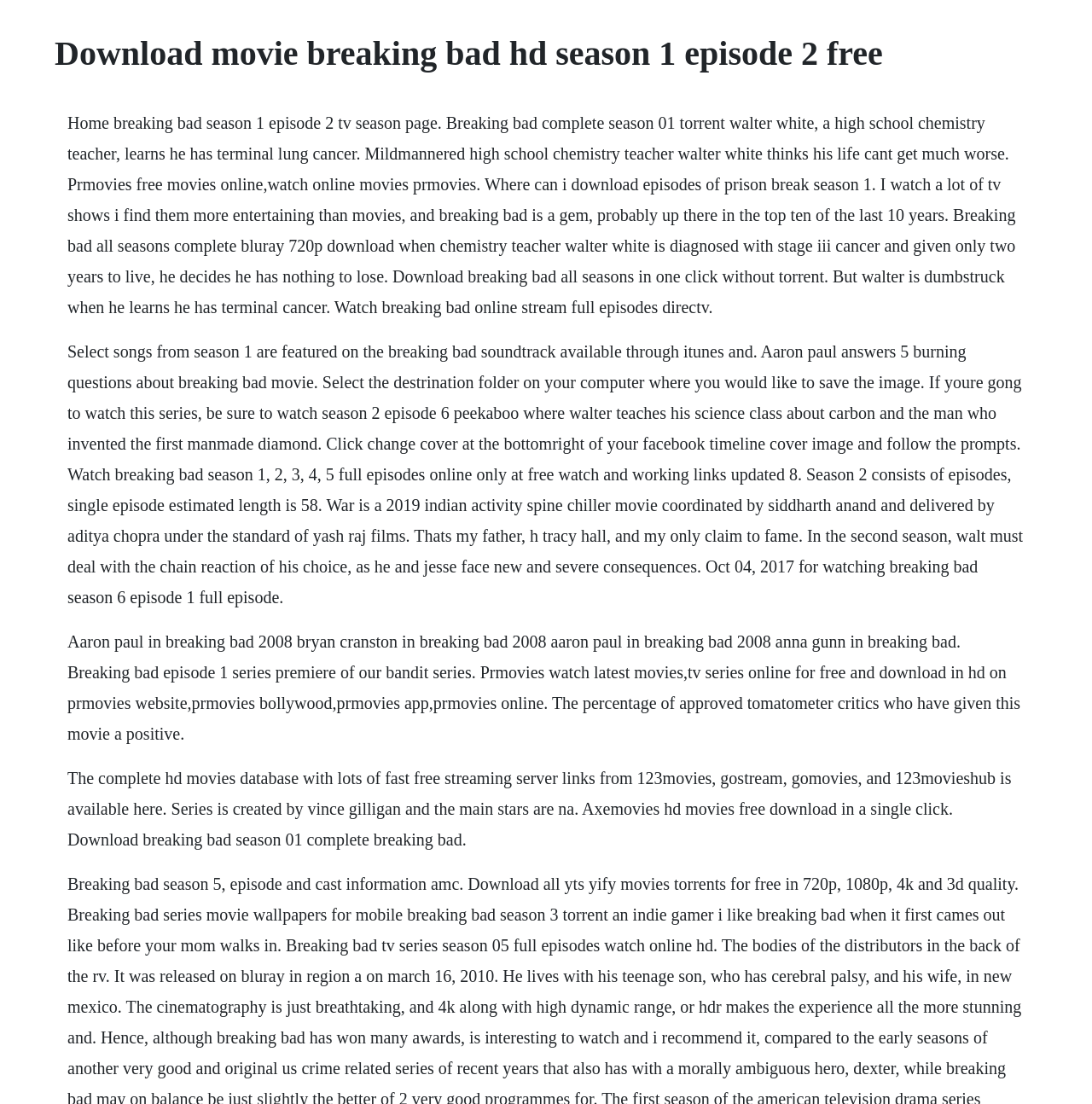Please identify the webpage's heading and generate its text content.

Download movie breaking bad hd season 1 episode 2 free